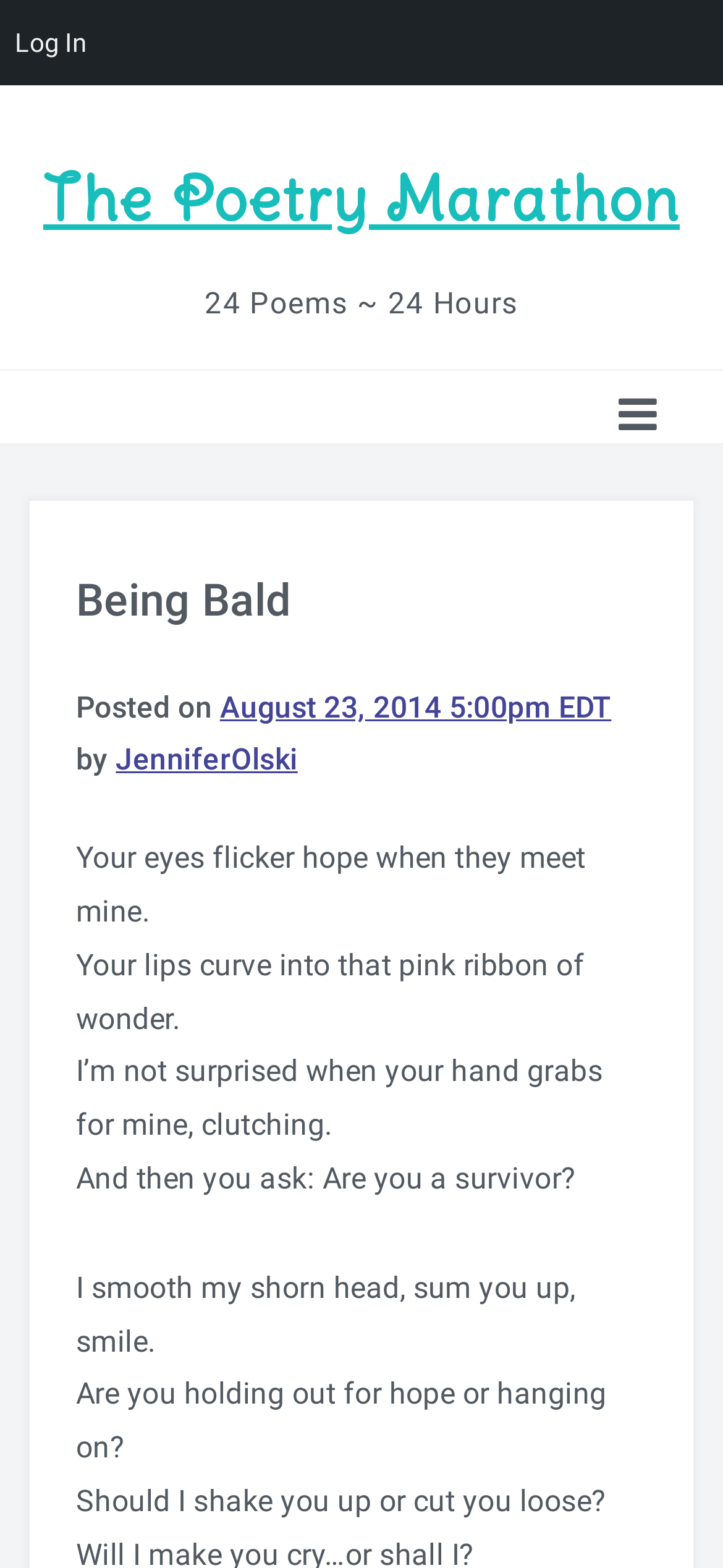Answer the question with a single word or phrase: 
What is the theme of the poem 'Being Bald'?

Hope and survival